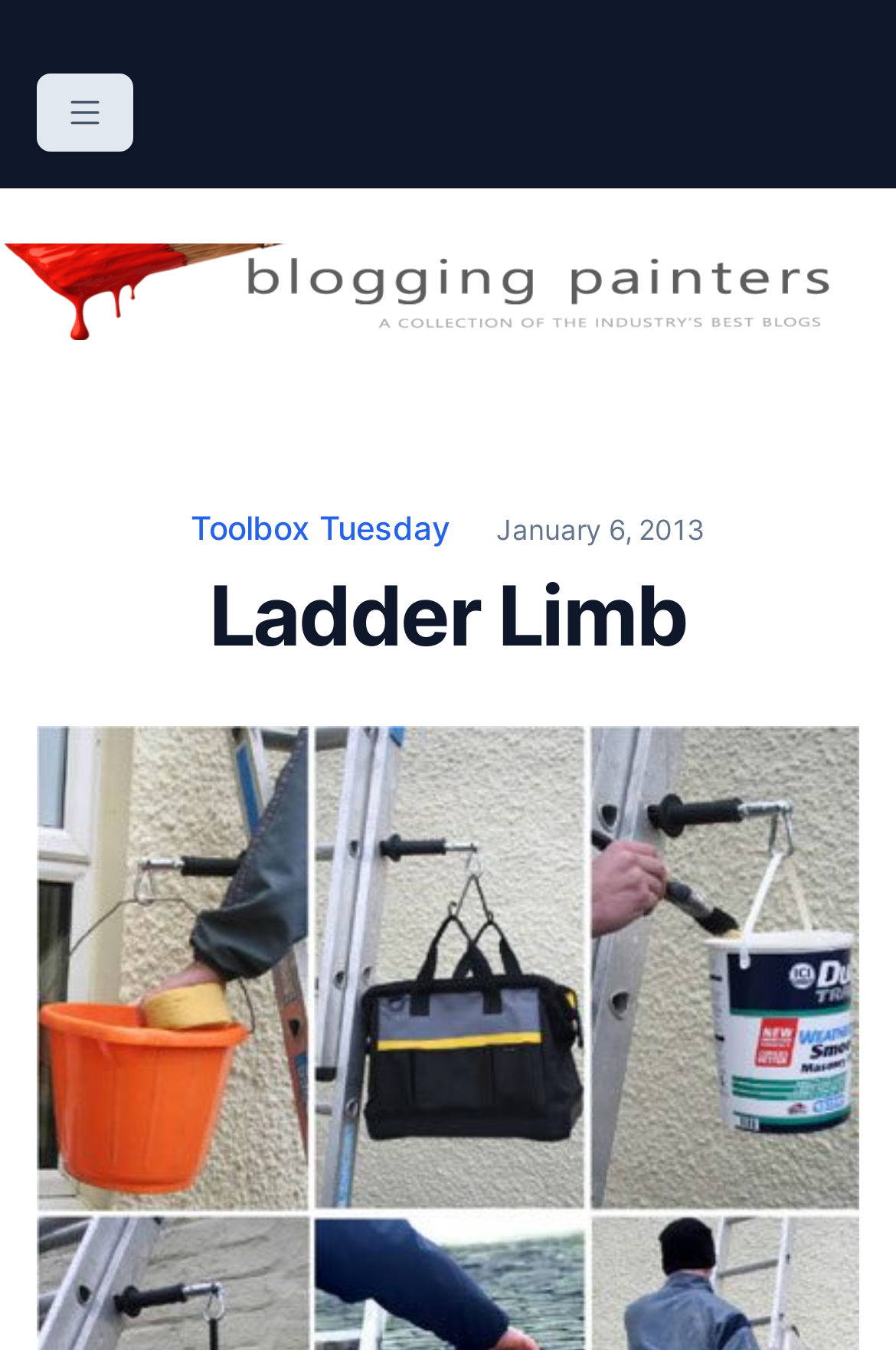What is the date of the latest article?
Using the image as a reference, answer the question with a short word or phrase.

January 6, 2013